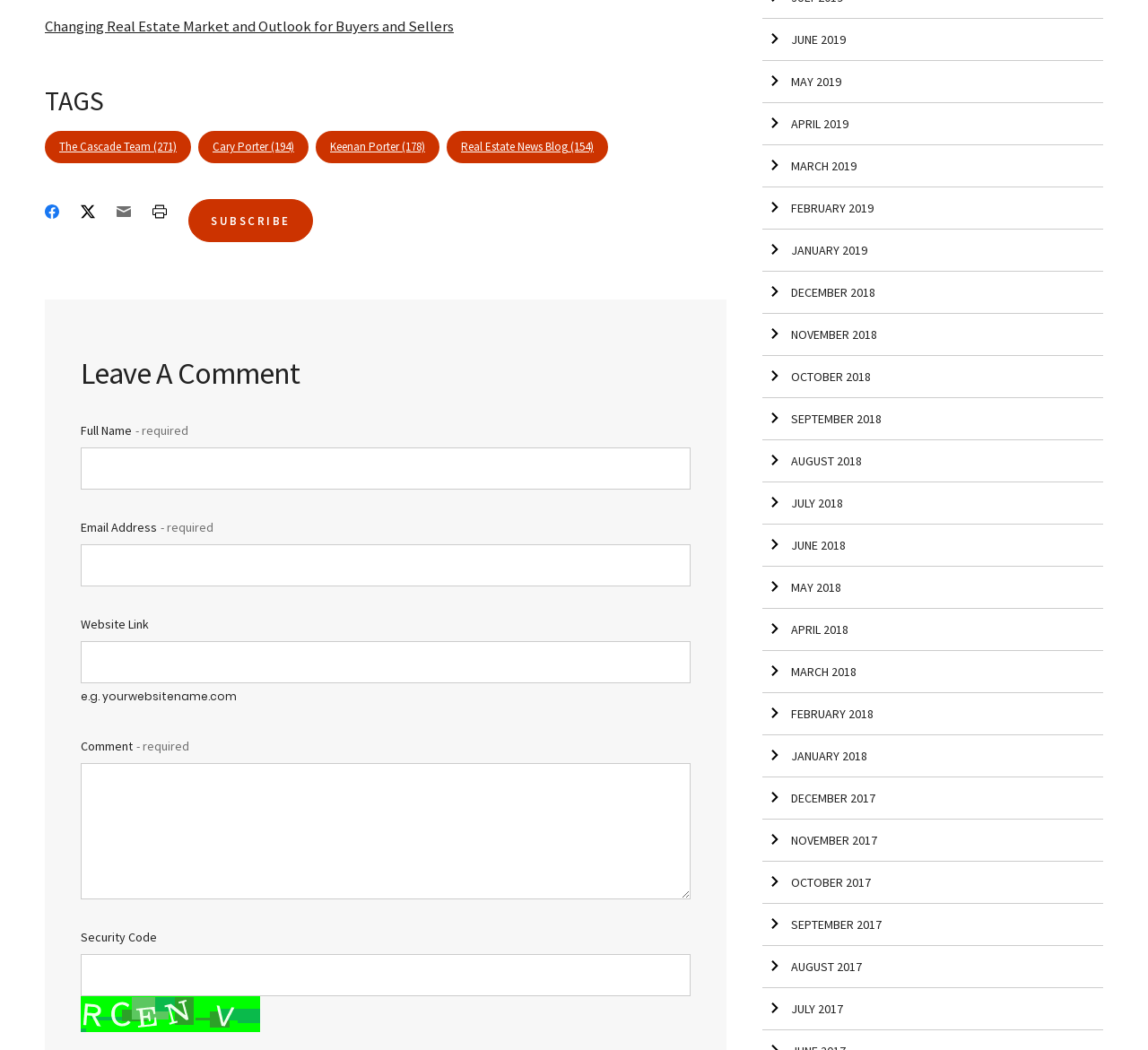What is the name of the real estate team?
Please look at the screenshot and answer using one word or phrase.

The Cascade Team